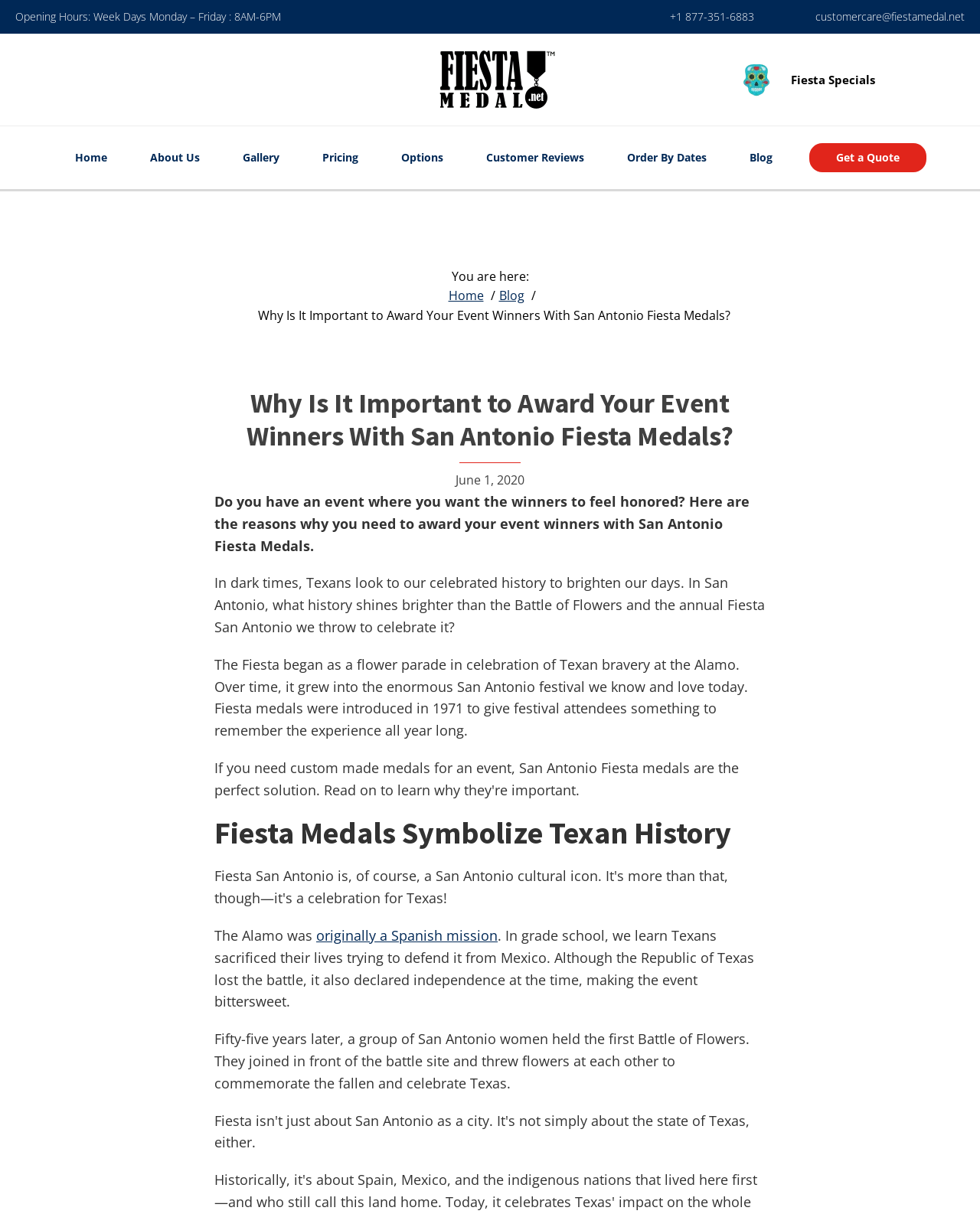Determine the bounding box coordinates of the clickable region to carry out the instruction: "Call the customer service".

[0.684, 0.006, 0.77, 0.021]